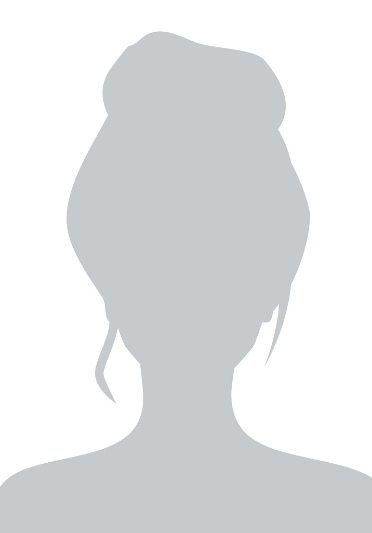Carefully examine the image and provide an in-depth answer to the question: Who did Isabell Crafer marry?

The caption provides information about Isabell Crafer's life, including her marriage to Edwin Henry Crafer, which is explicitly mentioned.